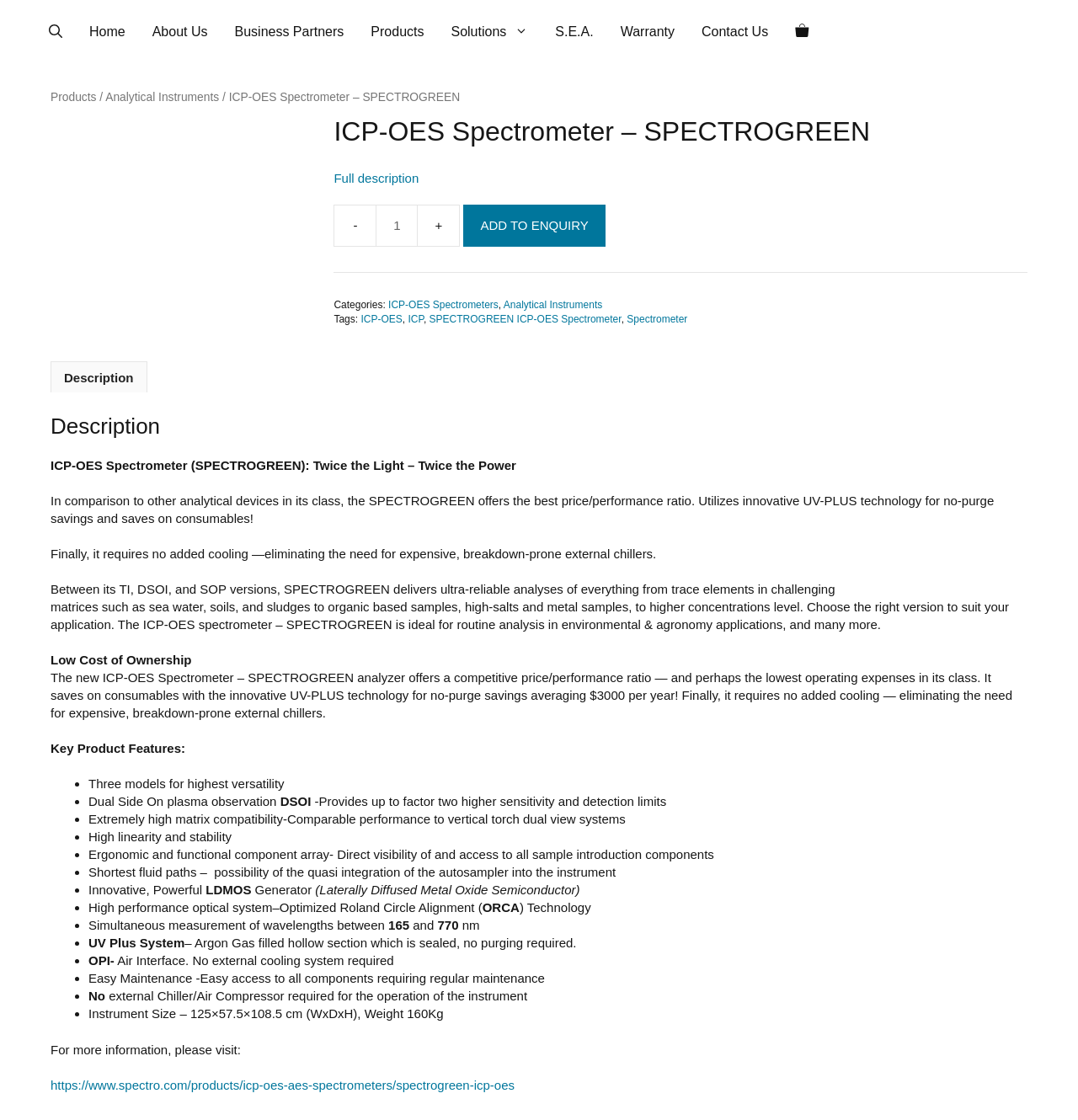Determine the bounding box coordinates for the region that must be clicked to execute the following instruction: "Click the 'ADD TO ENQUIRY' button".

[0.43, 0.183, 0.562, 0.22]